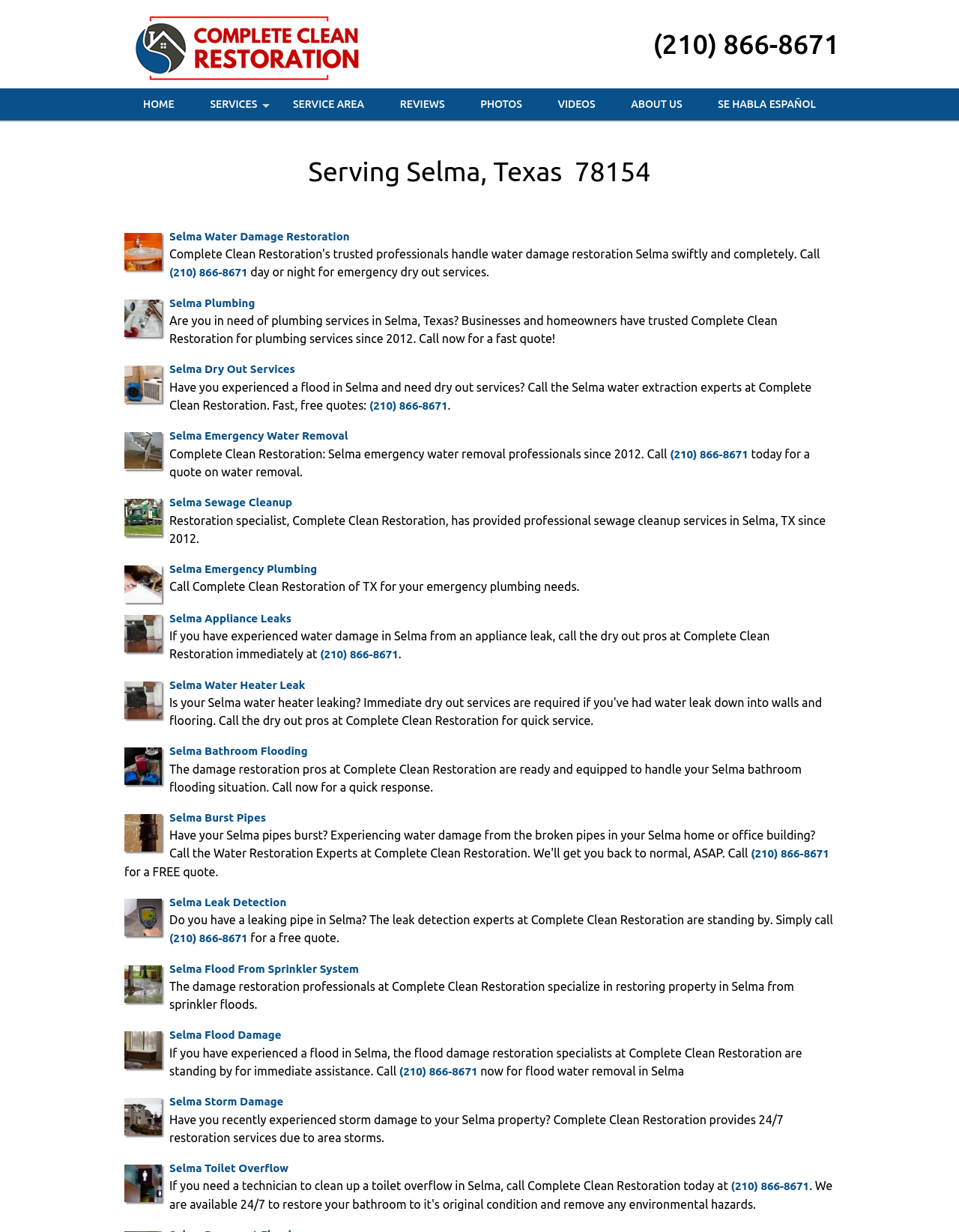Summarize the webpage comprehensively, mentioning all visible components.

This webpage is about Complete Clean Restoration, a damage restoration contractor service based in Selma, Texas. At the top of the page, there is a logo image of Complete Clean Restoration, followed by a heading with the company's phone number, (210) 866-8671. Below the logo, there is a navigation menu with links to different sections of the website, including HOME, SERVICES, SERVICE AREA, REVIEWS, PHOTOS, VIDEOS, ABOUT US, and SE HABLA ESPAÑOL.

The main content of the page is divided into several sections, each describing a specific service offered by Complete Clean Restoration. These sections include Selma Water Damage Restoration, Selma Plumbing, Selma Dry Out Services, Selma Emergency Water Removal, Selma Sewage Cleanup, Selma Emergency Plumbing, Selma Appliance Leaks, Selma Water Heater Leak, Selma Bathroom Flooding, Selma Burst Pipes, Selma Leak Detection, Selma Flood From Sprinkler System, Selma Flood Damage, Selma Storm Damage, and Selma Toilet Overflow.

Each section has a heading with a brief description of the service, accompanied by an image related to the service. There are also links to call the company's phone number, (210) 866-8671, and to get a free quote. The sections are arranged in a vertical layout, with each section positioned below the previous one.

Throughout the page, there are 15 images, each related to a specific service offered by Complete Clean Restoration. The images are positioned to the left of their corresponding sections, and are relatively small in size. There are also several links to call the company's phone number, (210) 866-8671, and to get a free quote, which are scattered throughout the page.